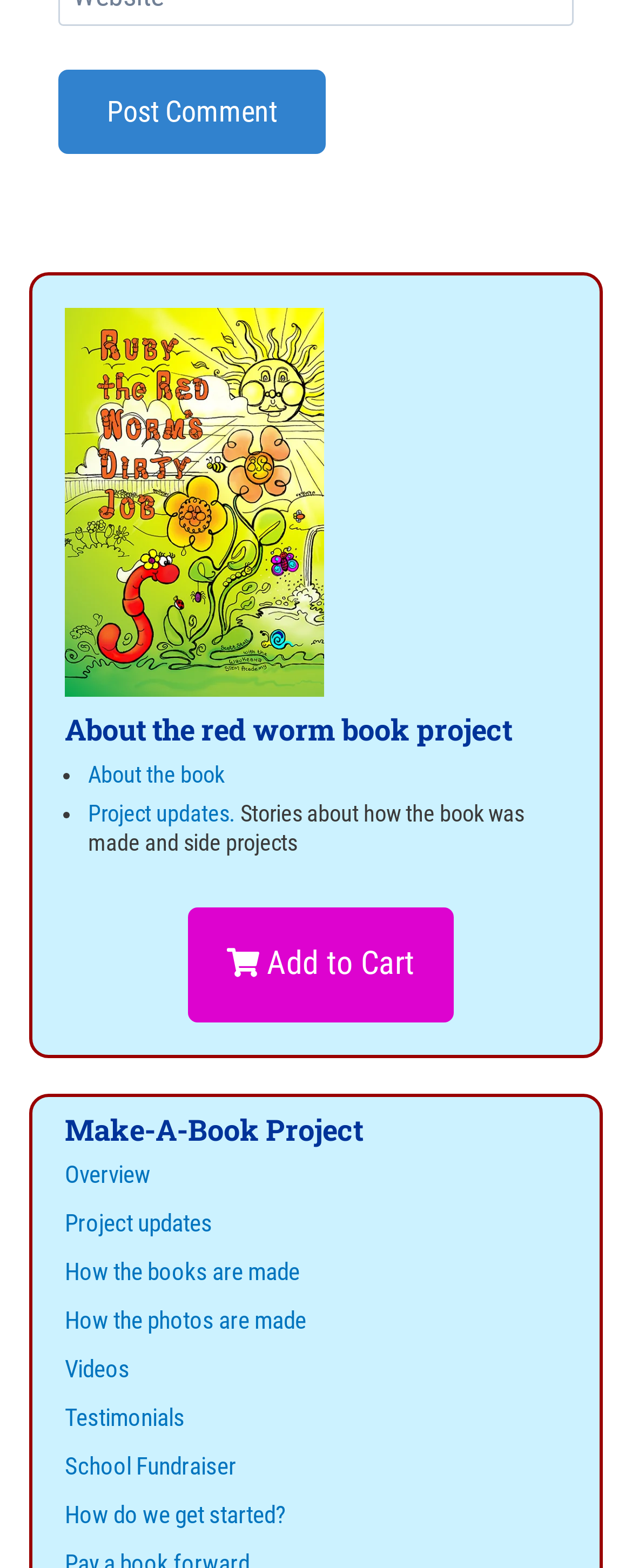What is the purpose of the 'Add to Cart' button?
Based on the image content, provide your answer in one word or a short phrase.

To purchase a product